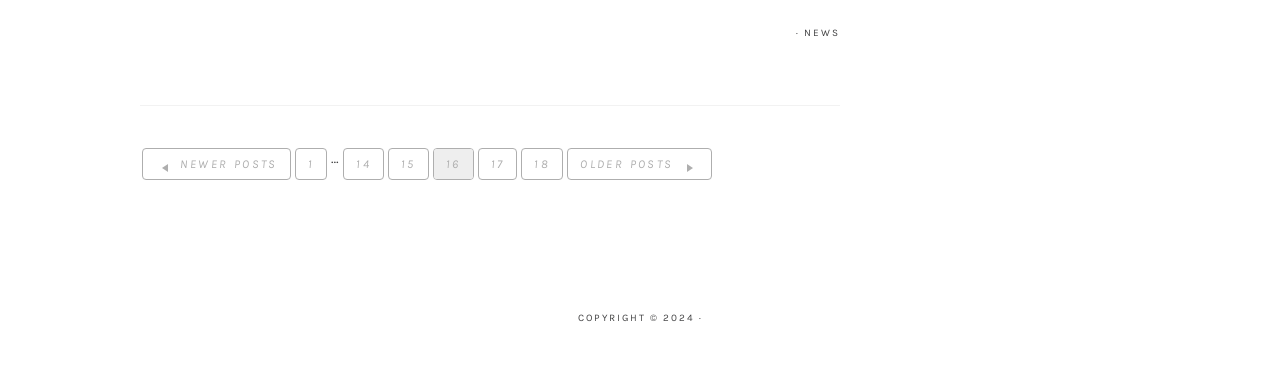What is the copyright year?
Kindly offer a comprehensive and detailed response to the question.

The StaticText 'COPYRIGHT © 2024 ·' indicates that the copyright year is 2024.